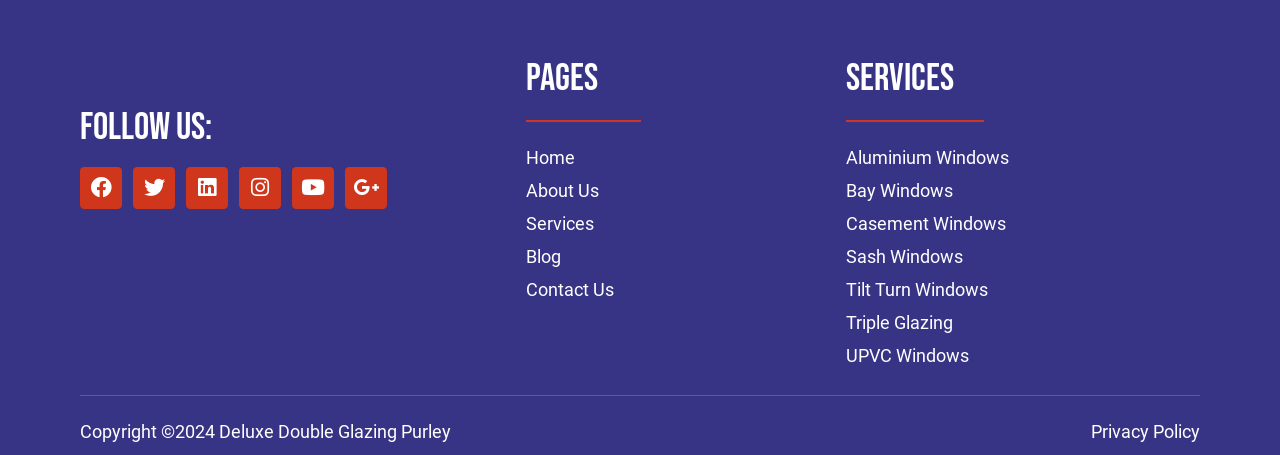Identify the bounding box coordinates of the area you need to click to perform the following instruction: "Follow us on Facebook".

[0.062, 0.366, 0.095, 0.459]